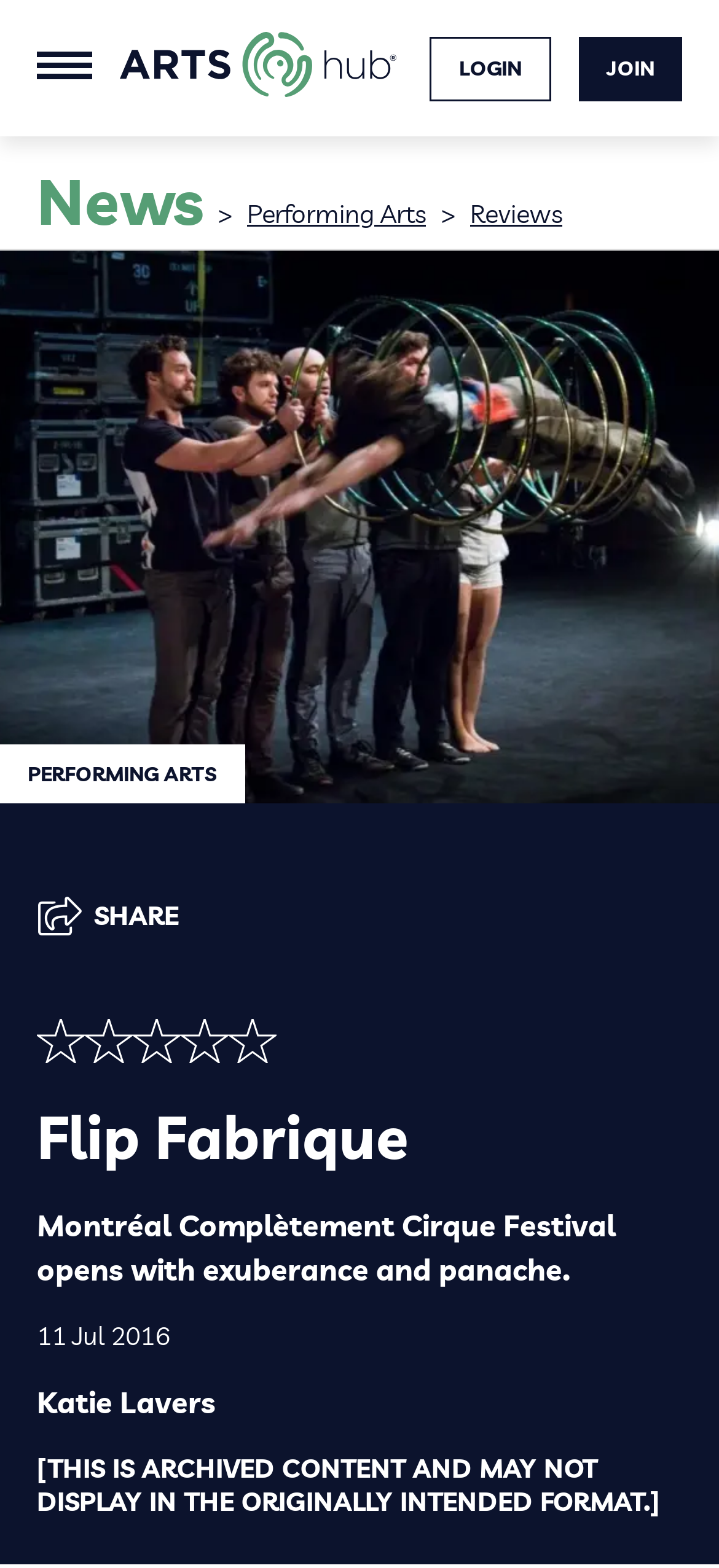Find the bounding box coordinates of the element's region that should be clicked in order to follow the given instruction: "Search for something". The coordinates should consist of four float numbers between 0 and 1, i.e., [left, top, right, bottom].

[0.051, 0.005, 0.949, 0.042]